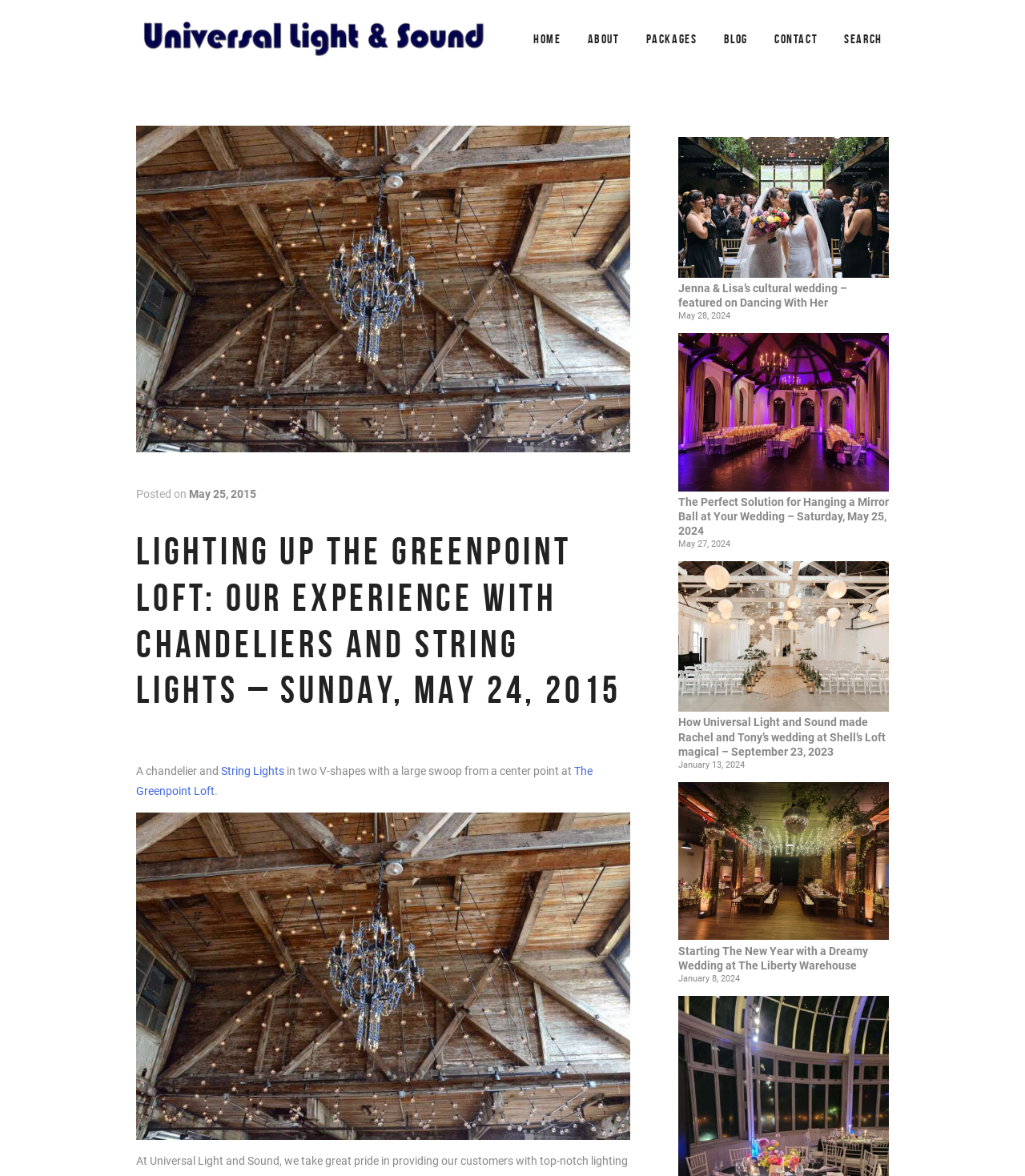Please extract the title of the webpage.

LIGHTING UP THE GREENPOINT LOFT: OUR EXPERIENCE WITH CHANDELIERS AND STRING LIGHTS – SUNDAY, MAY 24, 2015